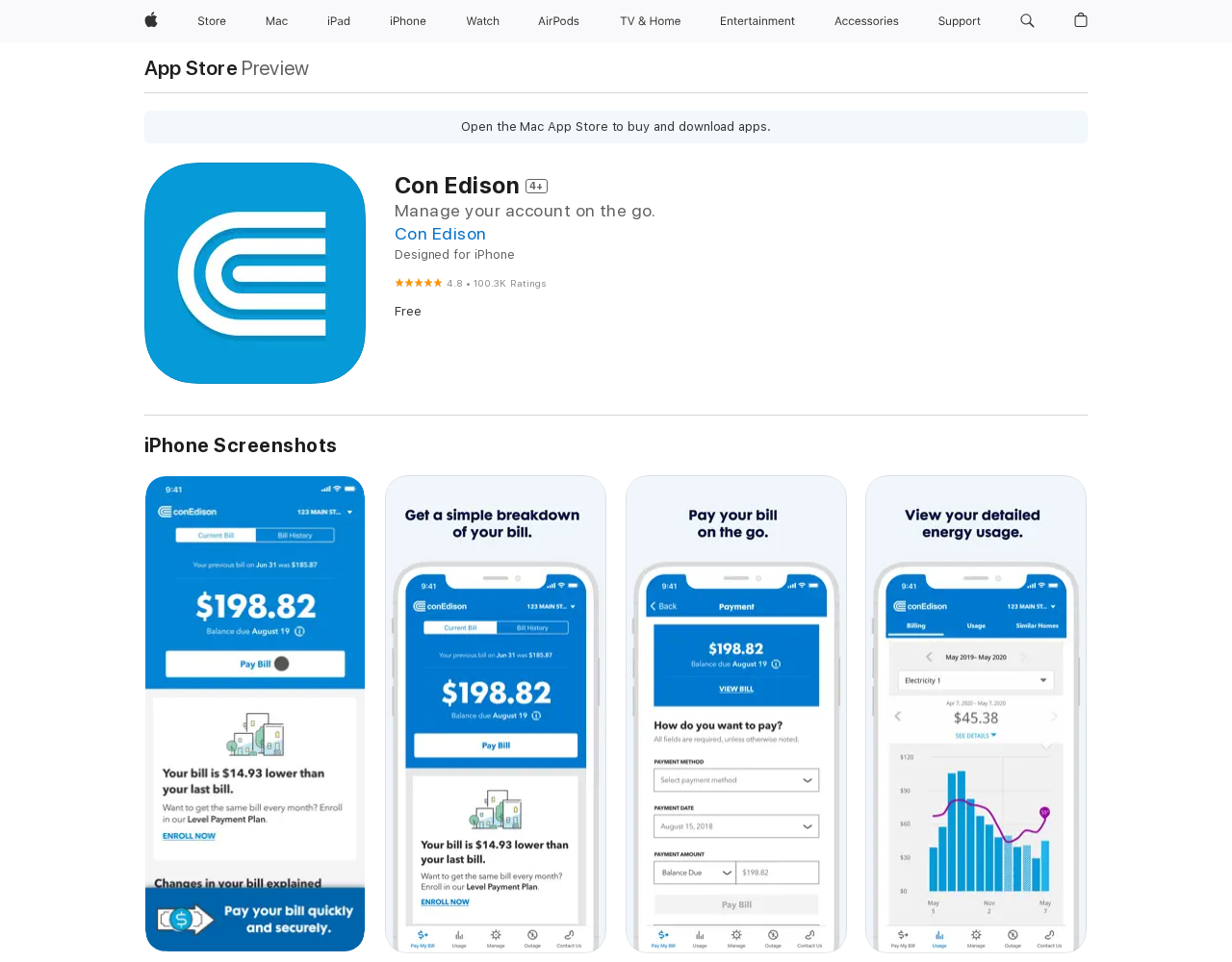Answer this question using a single word or a brief phrase:
What is the rating of Con Edison?

4.8 out of 5